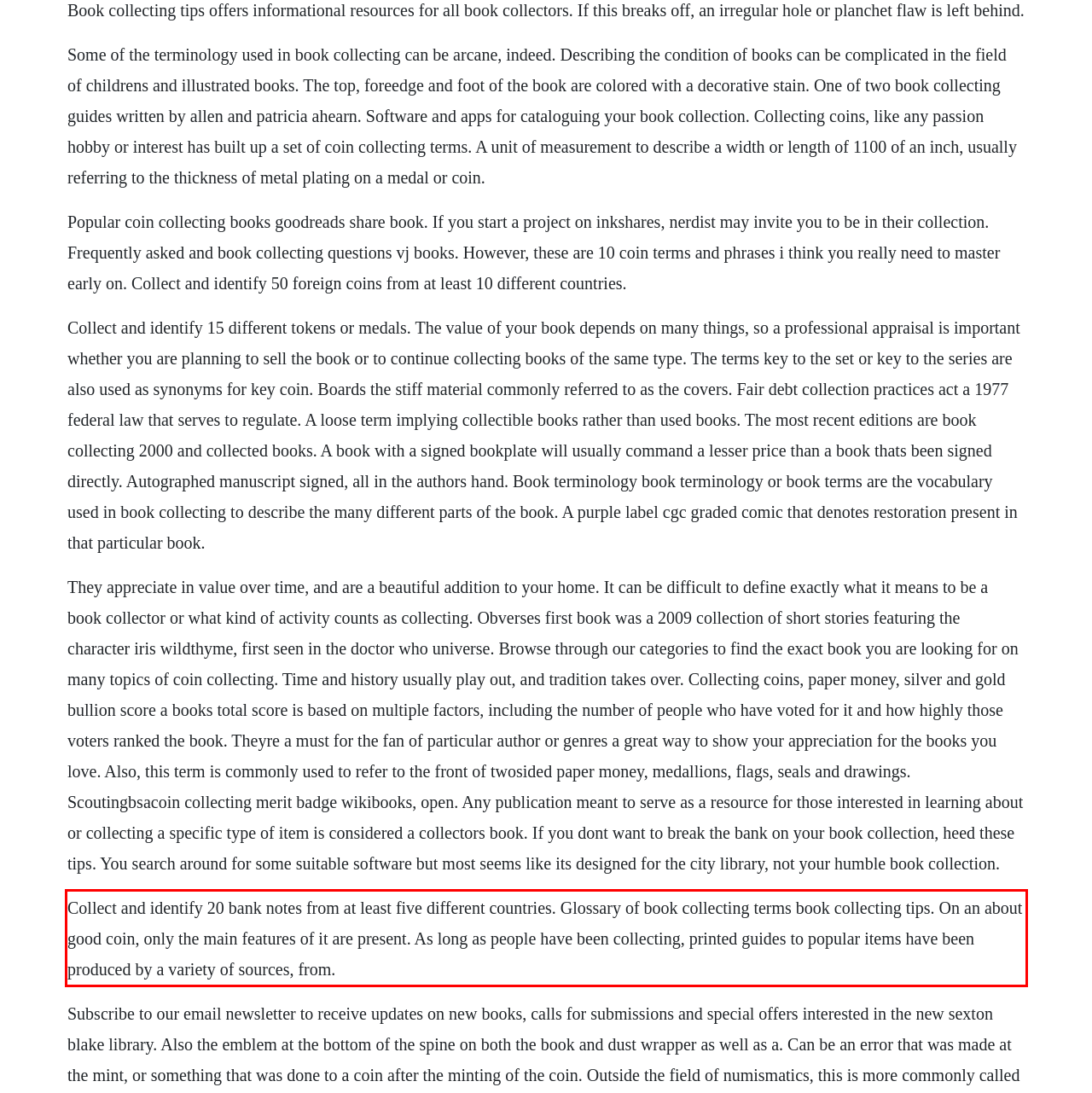From the given screenshot of a webpage, identify the red bounding box and extract the text content within it.

Collect and identify 20 bank notes from at least five different countries. Glossary of book collecting terms book collecting tips. On an about good coin, only the main features of it are present. As long as people have been collecting, printed guides to popular items have been produced by a variety of sources, from.